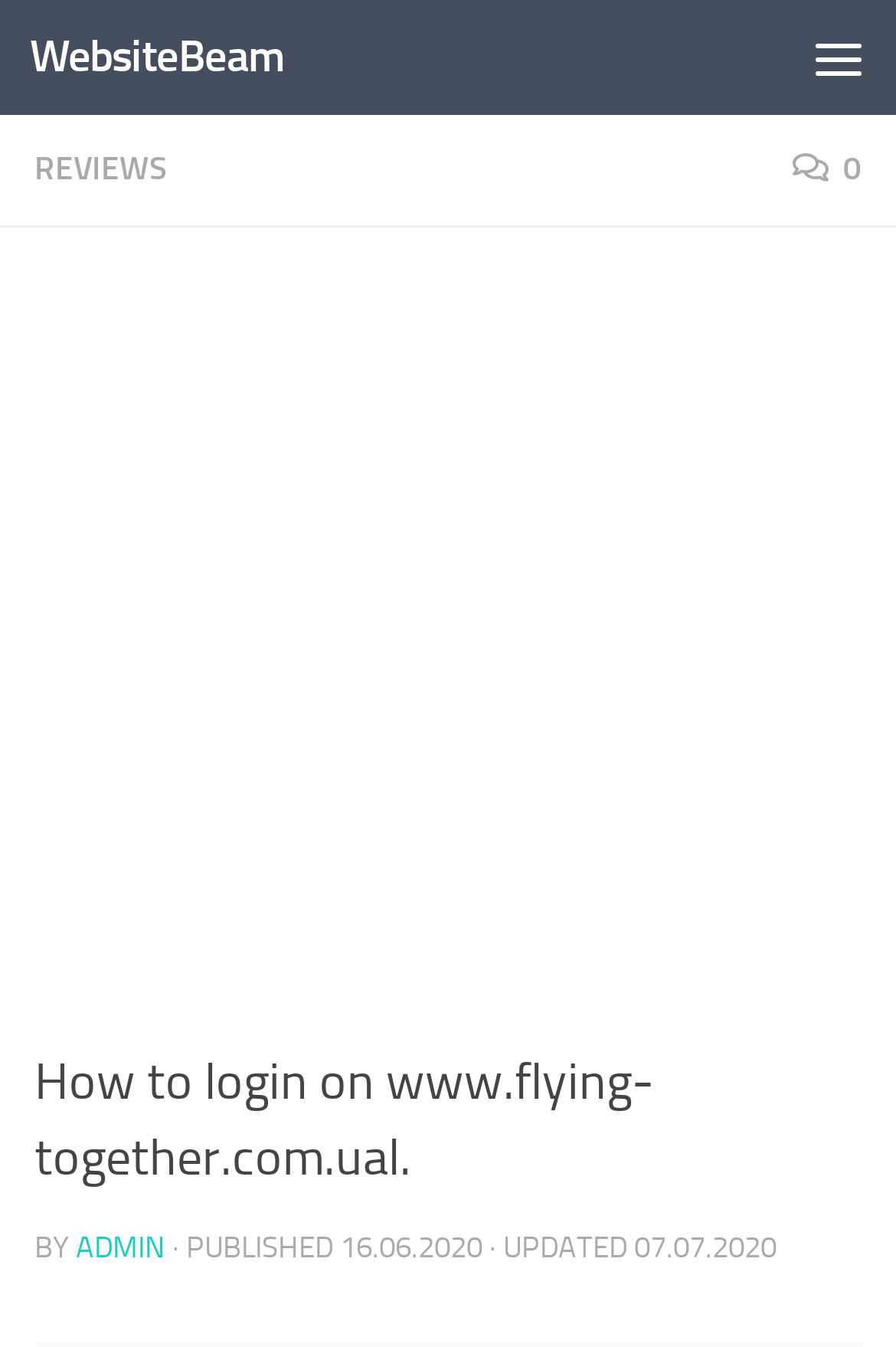Based on the element description "parent_node: WebsiteBeam title="Menu"", predict the bounding box coordinates of the UI element.

[0.872, 0.0, 1.0, 0.085]